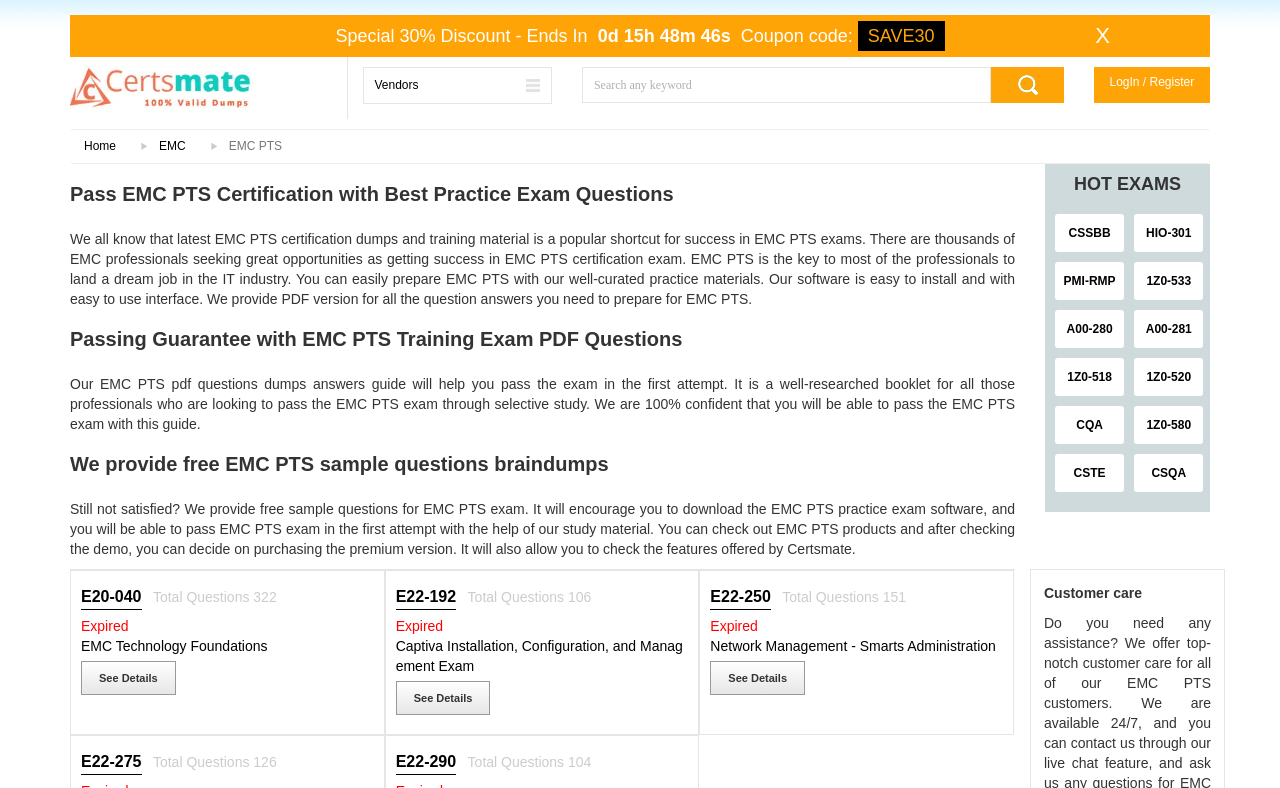Extract the bounding box coordinates for the UI element described as: "Bronx Tree Service".

None